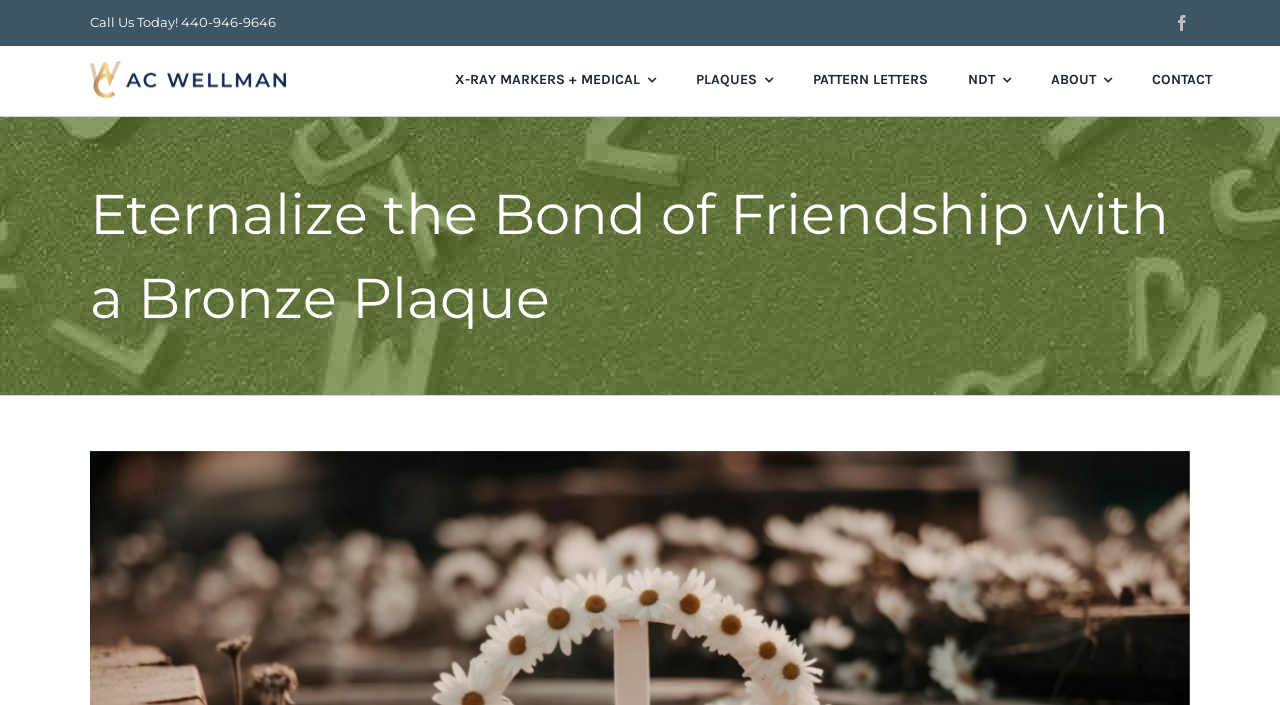Identify the bounding box coordinates of the part that should be clicked to carry out this instruction: "Learn about PLAQUES".

[0.544, 0.073, 0.604, 0.152]